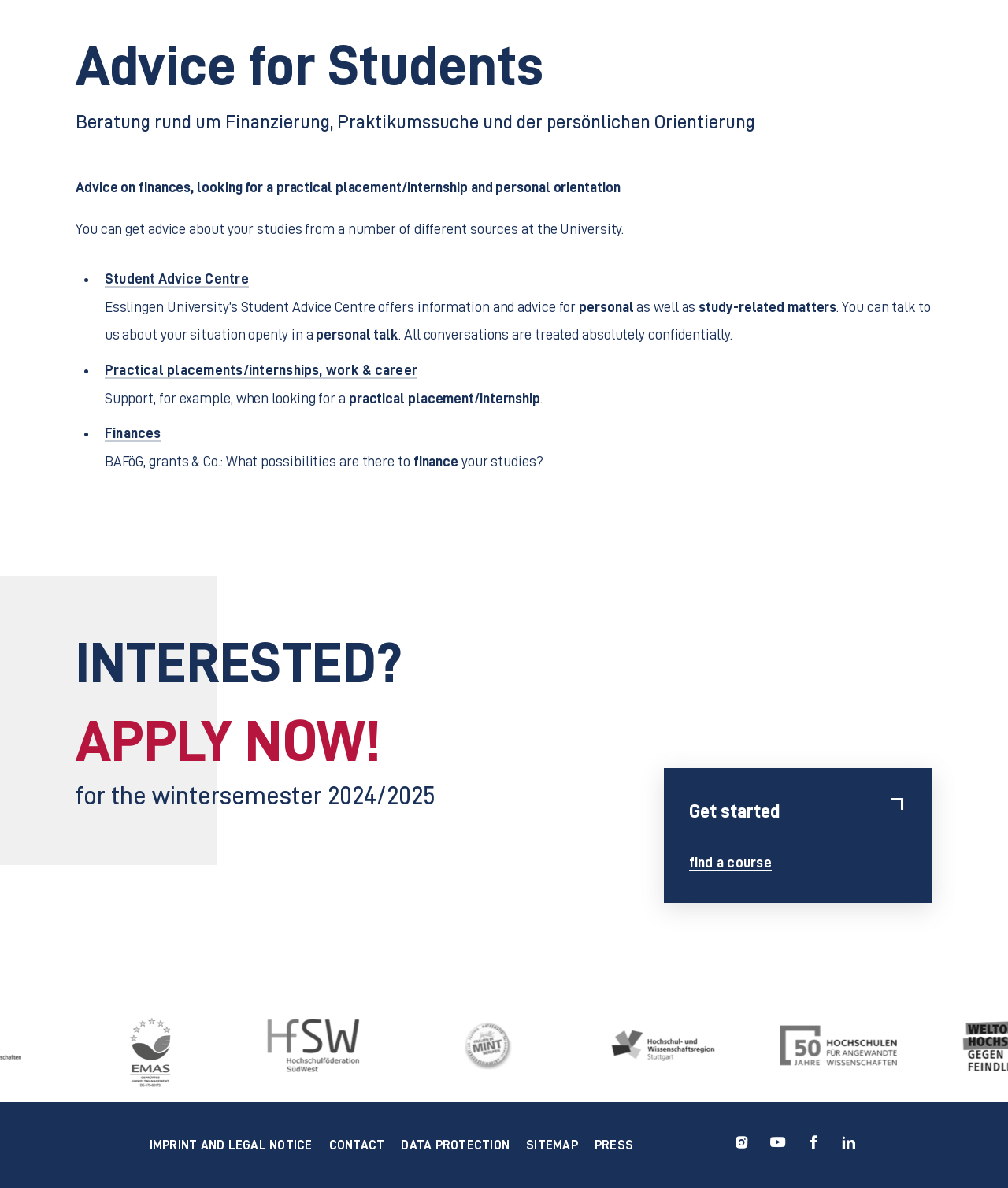Identify the bounding box for the UI element that is described as follows: "Practical placements/internships, work & career".

[0.104, 0.304, 0.414, 0.319]